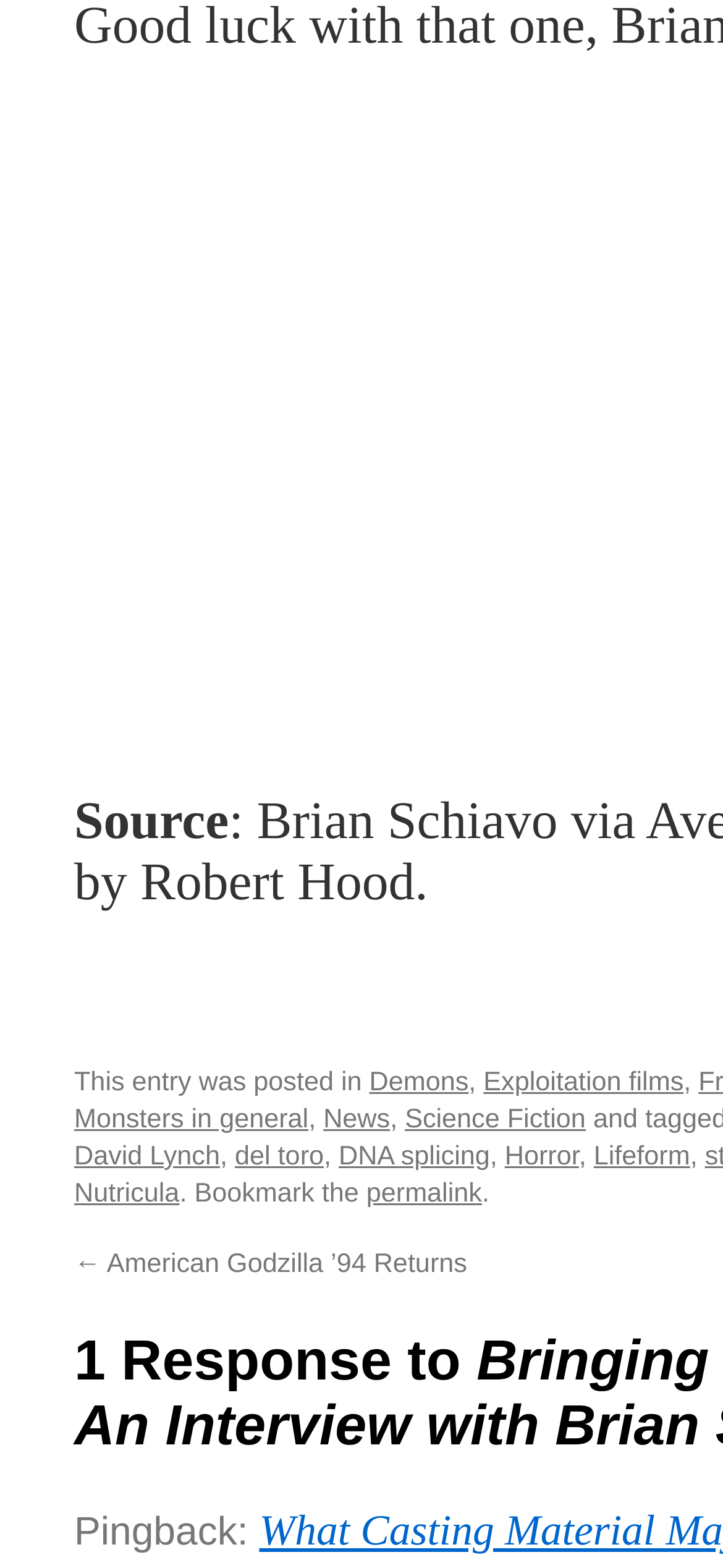Could you highlight the region that needs to be clicked to execute the instruction: "Go to the 'permalink' page"?

[0.507, 0.752, 0.667, 0.771]